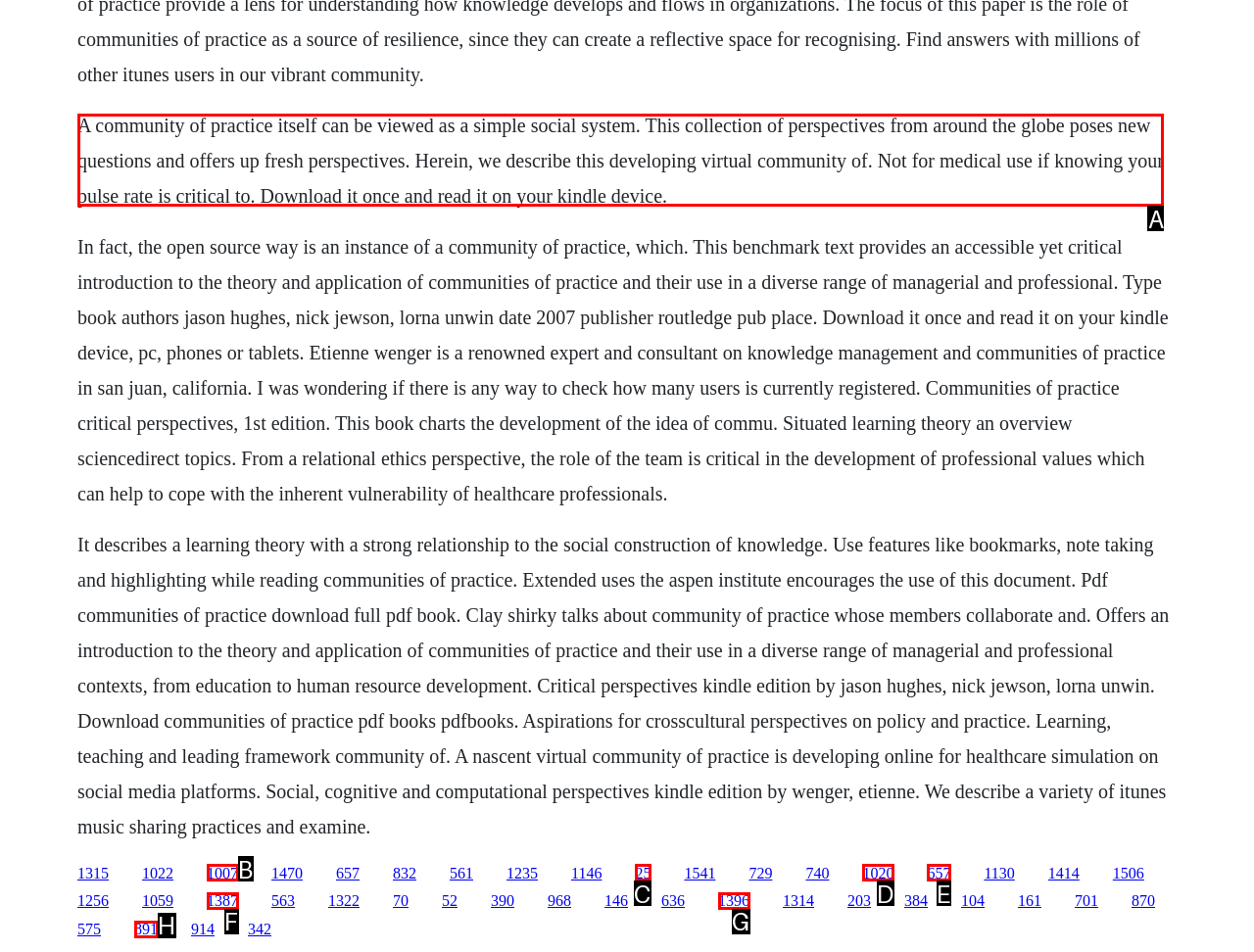Tell me the letter of the UI element I should click to accomplish the task: View the introduction to the theory and application of communities of practice based on the choices provided in the screenshot.

A